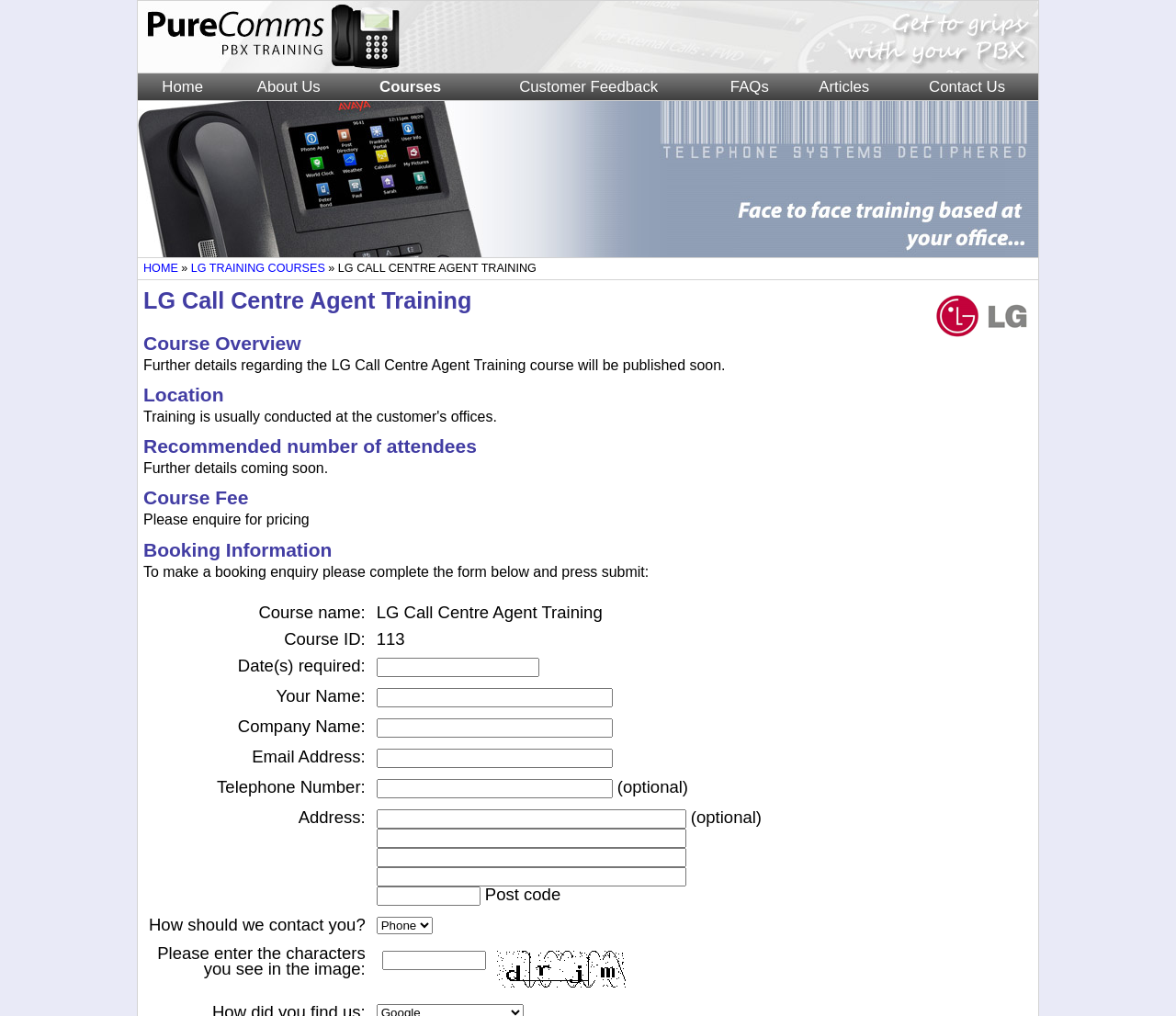Give the bounding box coordinates for the element described as: "parent_node: (optional) name="Phone number"".

[0.32, 0.766, 0.521, 0.785]